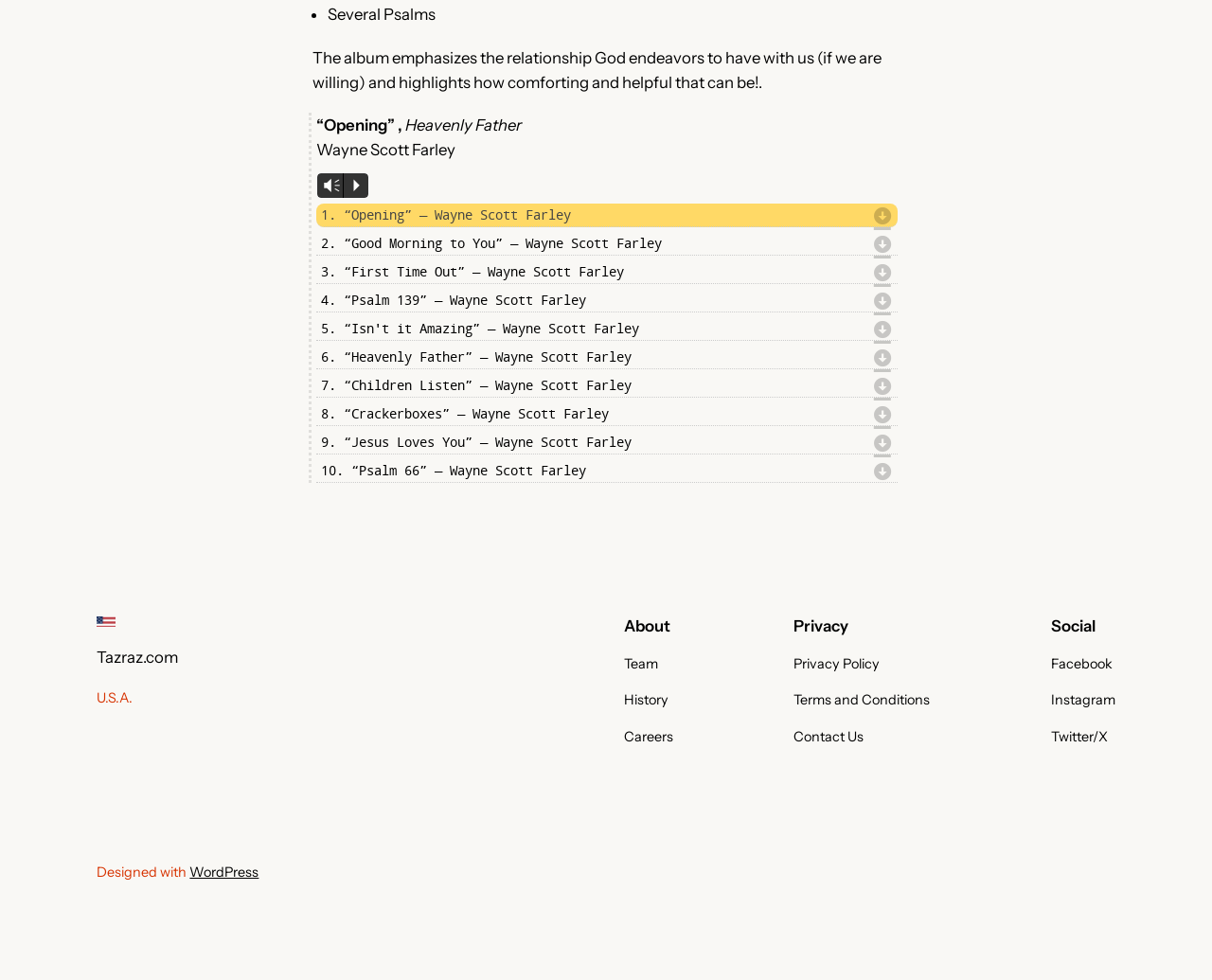Please provide a comprehensive response to the question below by analyzing the image: 
What are the social media platforms linked on the webpage?

The social media platforms linked on the webpage are mentioned in the links at the bottom of the webpage, which are labeled as 'Facebook', 'Instagram', and 'Twitter/X'.